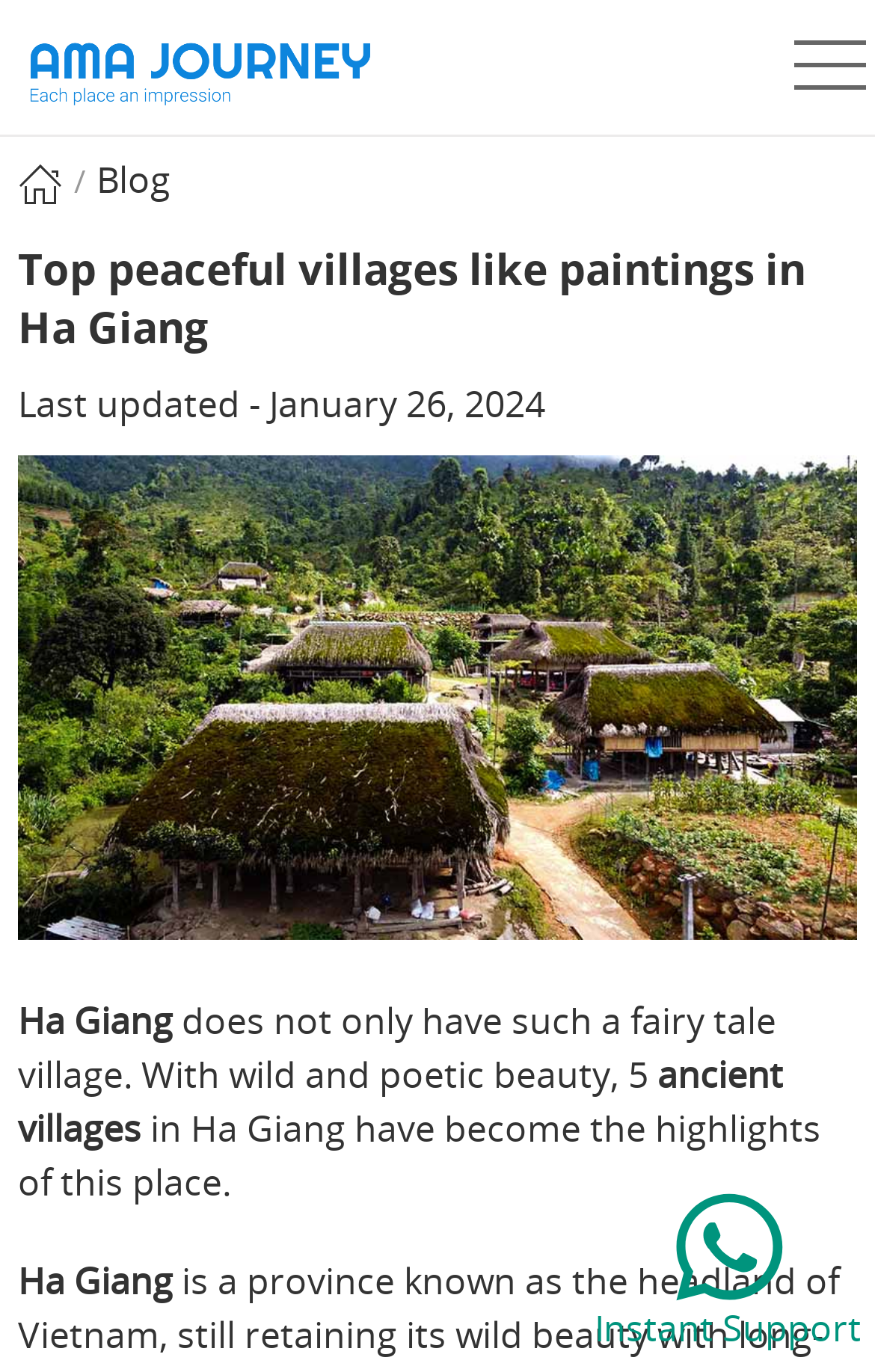Given the element description: "Instant Support", predict the bounding box coordinates of the UI element it refers to, using four float numbers between 0 and 1, i.e., [left, top, right, bottom].

[0.664, 0.868, 1.0, 0.986]